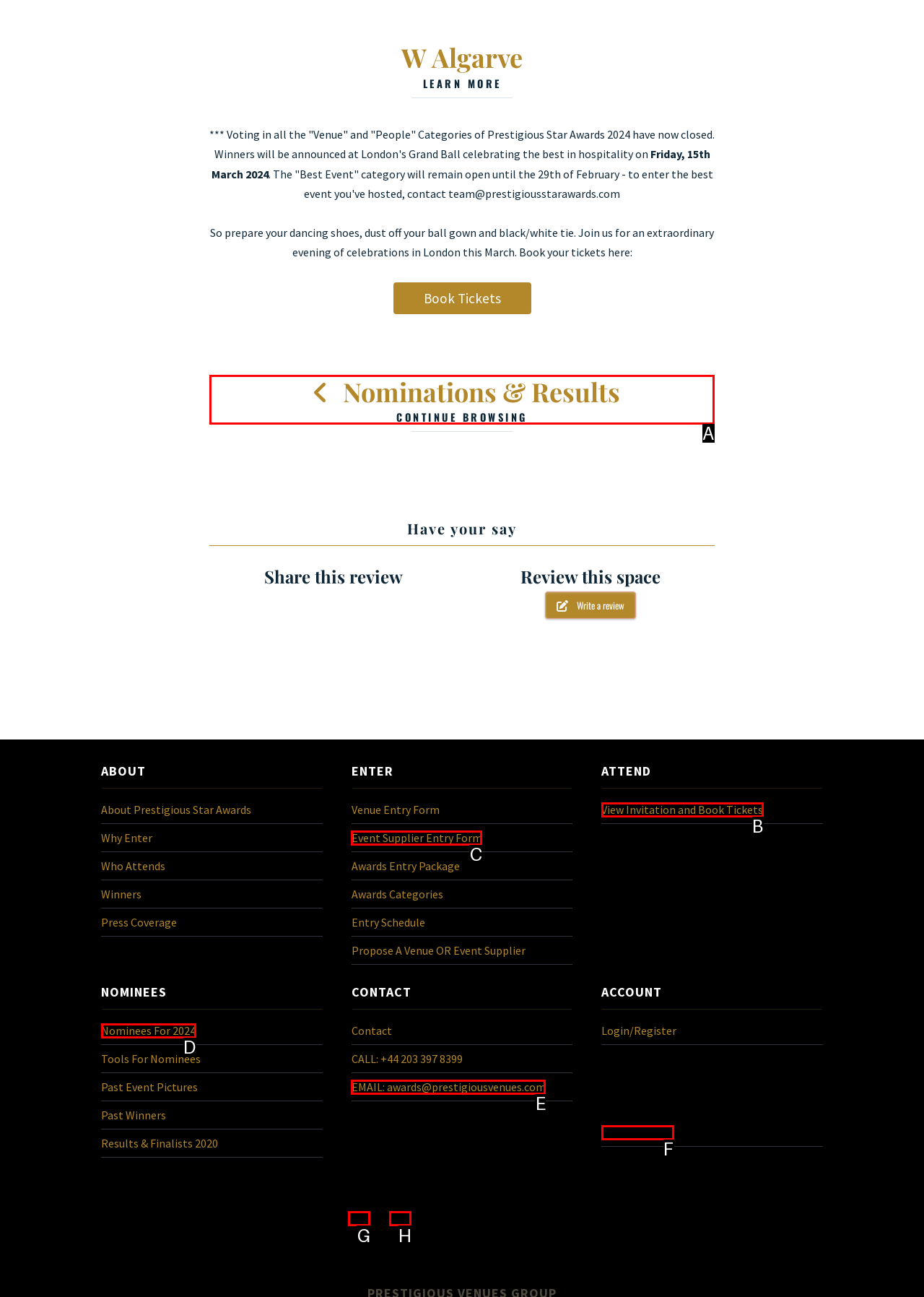Select the UI element that should be clicked to execute the following task: Browse nominations and results
Provide the letter of the correct choice from the given options.

A